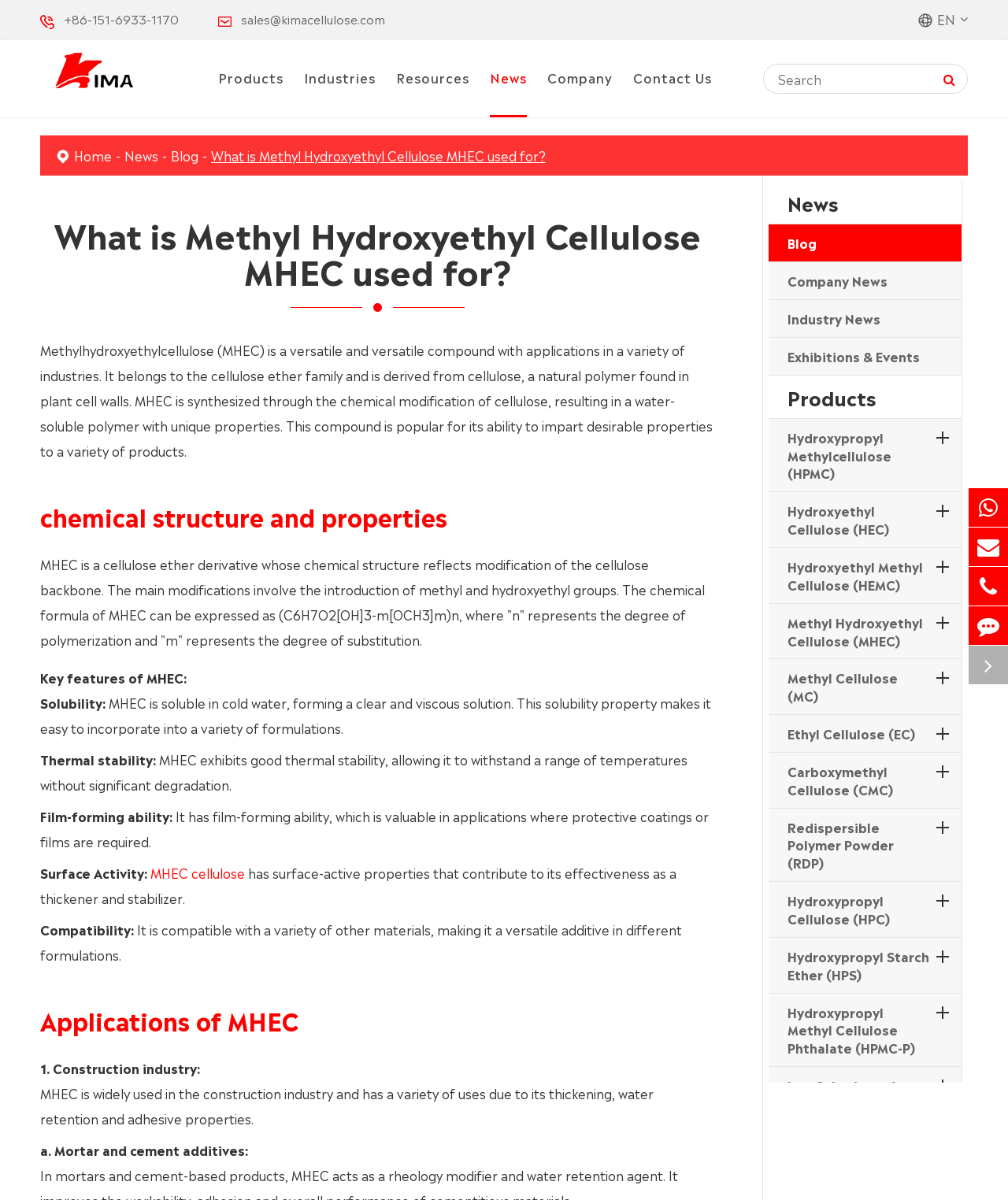Create an elaborate caption that covers all aspects of the webpage.

The webpage is about Methylhydroxyethylcellulose (MHEC), a versatile compound with various industrial applications. At the top, there is a navigation bar with links to "Home", "News", "Blog", and "What is Methyl Hydroxyethyl Cellulose MHEC used for?".

Below the navigation bar, there is a heading "What is Methyl Hydroxyethyl Cellulose MHEC used for?" followed by a brief description of MHEC, its chemical structure, and properties. The text explains that MHEC is a water-soluble polymer derived from cellulose, with unique properties that make it useful in various industries.

The webpage is divided into sections, with headings such as "Chemical Structure and Properties", "Applications of MHEC", and "Key Features of MHEC". Under these headings, there are detailed descriptions of MHEC's properties, such as solubility, thermal stability, film-forming ability, and surface activity.

In the "Applications of MHEC" section, there are links to various industries where MHEC is used, including the construction industry, where it is used as a thickener, water retention agent, and adhesive.

On the right side of the webpage, there is a sidebar with links to "Products", "Industries", "Resources", "News", "Company", and "Contact Us". There are also several images of the company's logo and contact information.

At the bottom of the webpage, there are links to various products related to MHEC, including Hydroxypropyl Methylcellulose (HPMC), Hydroxyethyl Cellulose (HEC), and Carboxymethyl Cellulose (CMC). There are also links to the company's social media profiles and contact information.

Overall, the webpage provides detailed information about MHEC, its properties, and its applications, as well as links to related products and company information.